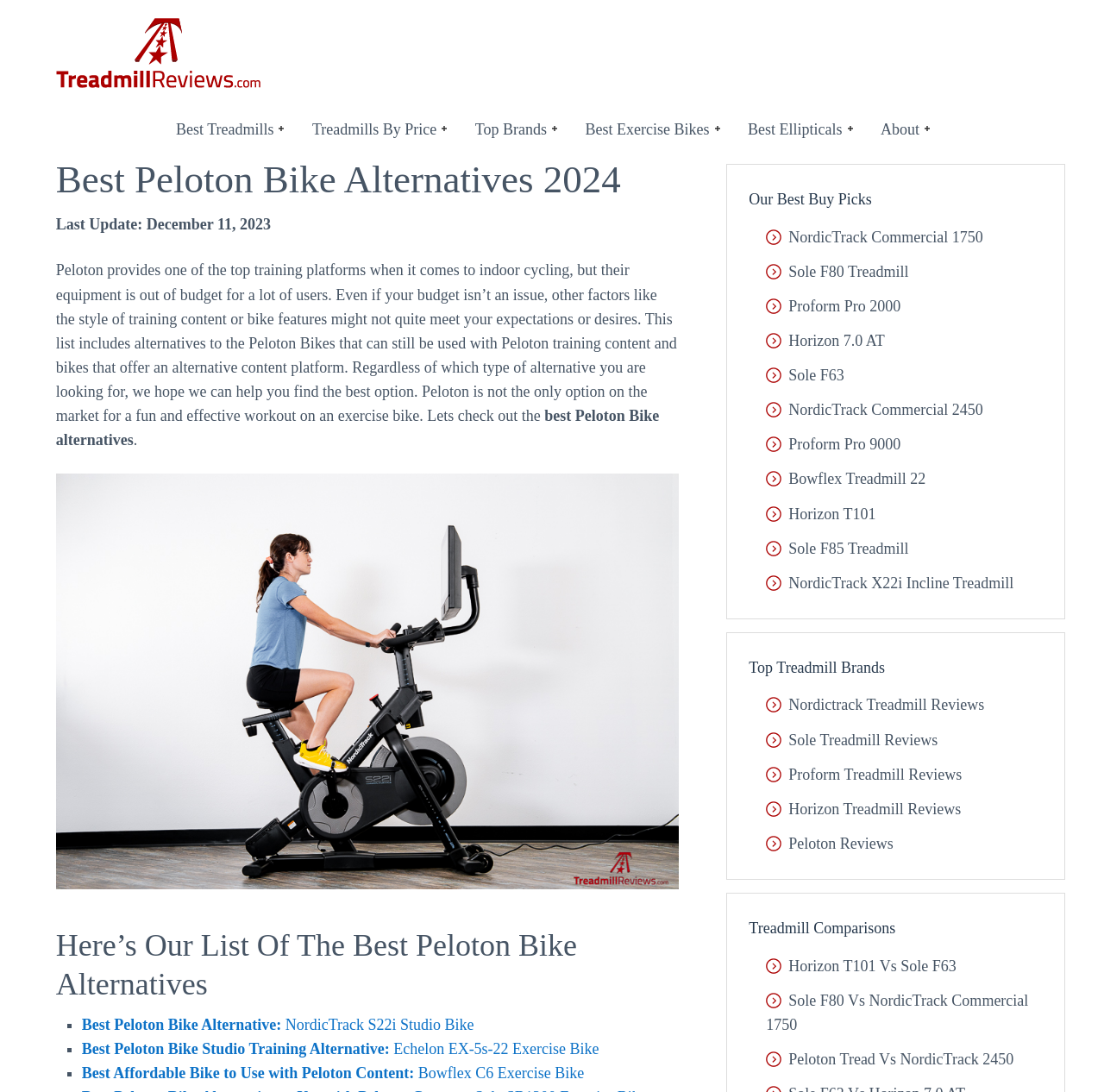How many bike alternatives are listed on this webpage?
Based on the image, answer the question with as much detail as possible.

I counted the number of bike alternatives listed on the webpage, and there are three: NordicTrack S22i Studio Bike, Echelon EX-5s-22 Exercise Bike, and Bowflex C6 Exercise Bike.